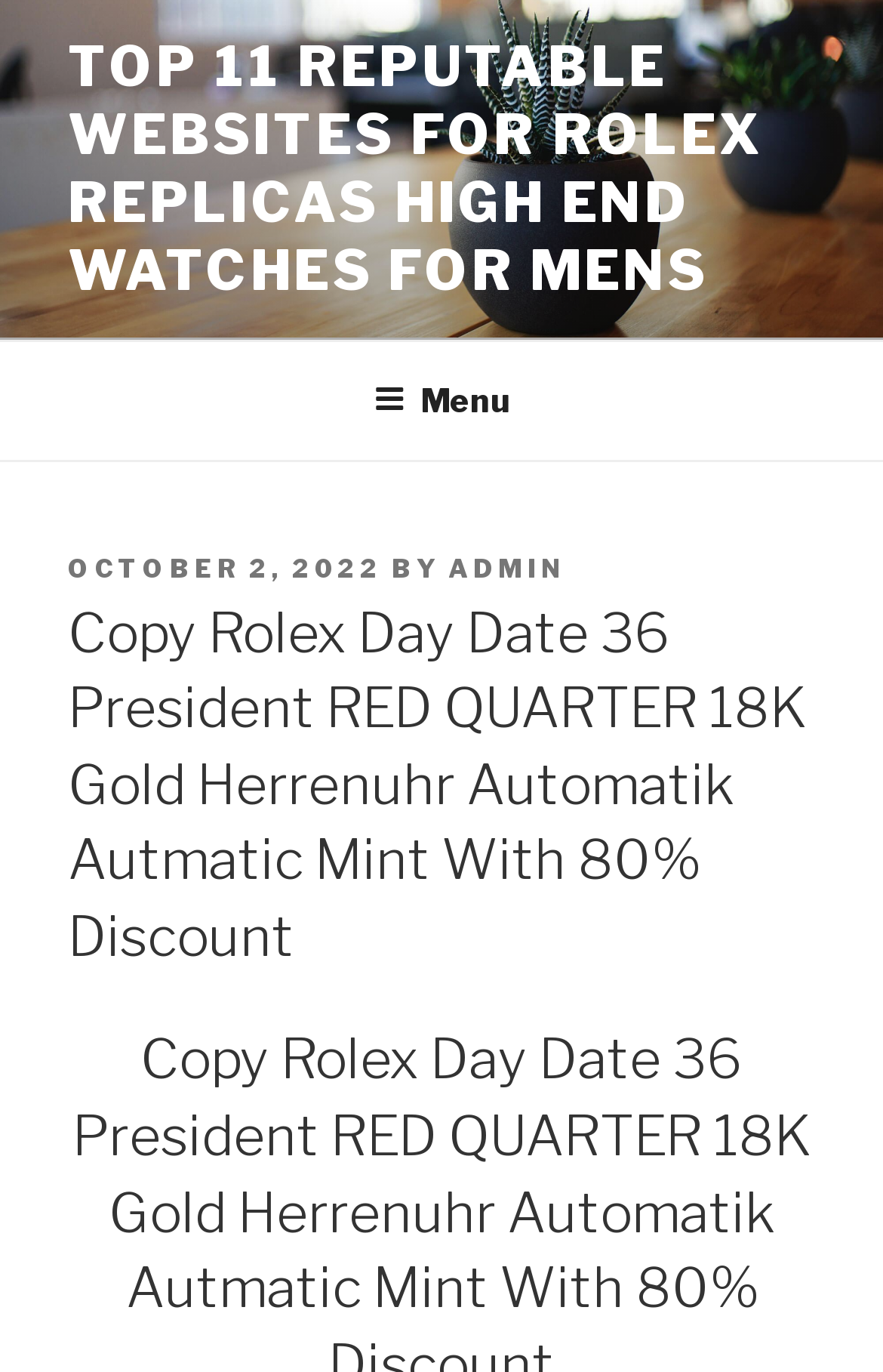What is the type of product being described?
Your answer should be a single word or phrase derived from the screenshot.

Watch